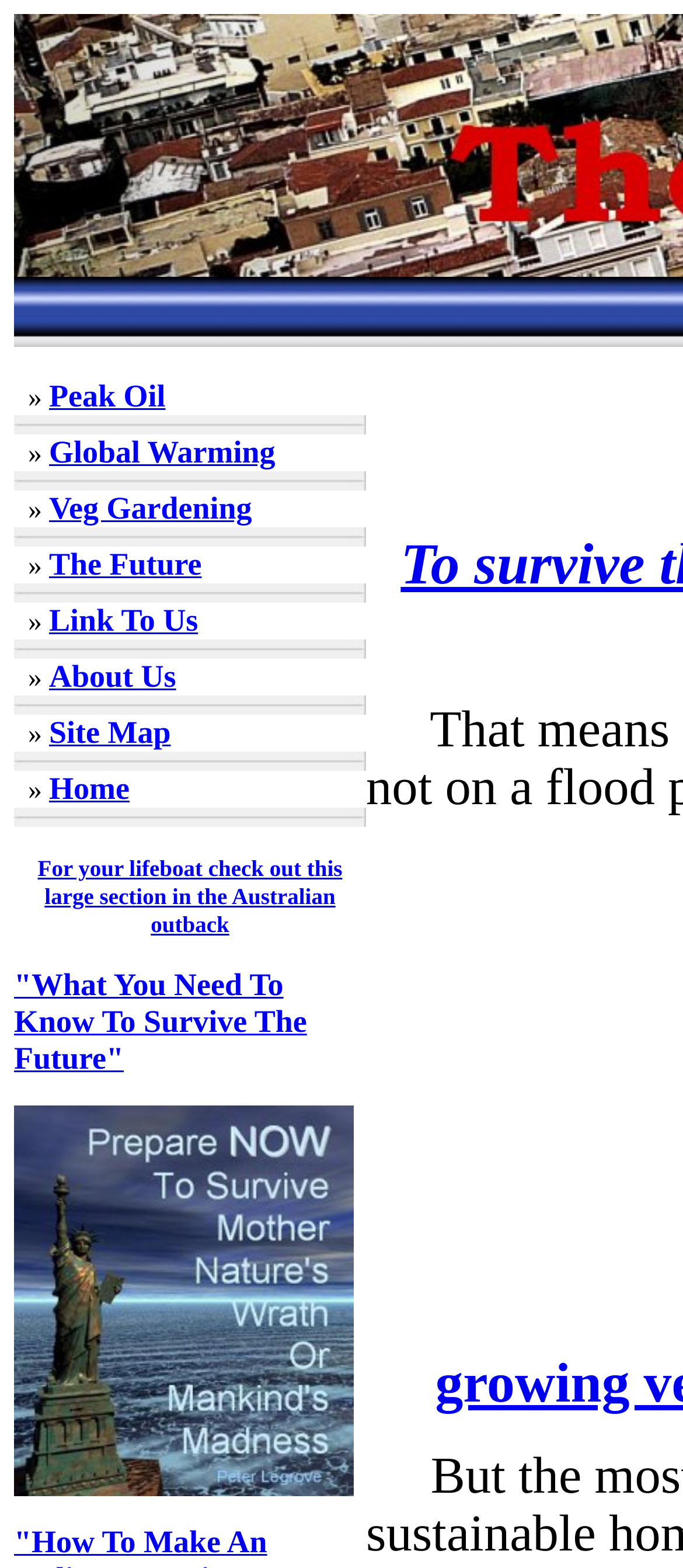Determine which piece of text is the heading of the webpage and provide it.

To survive the future you need community – you can’t do it alone. 